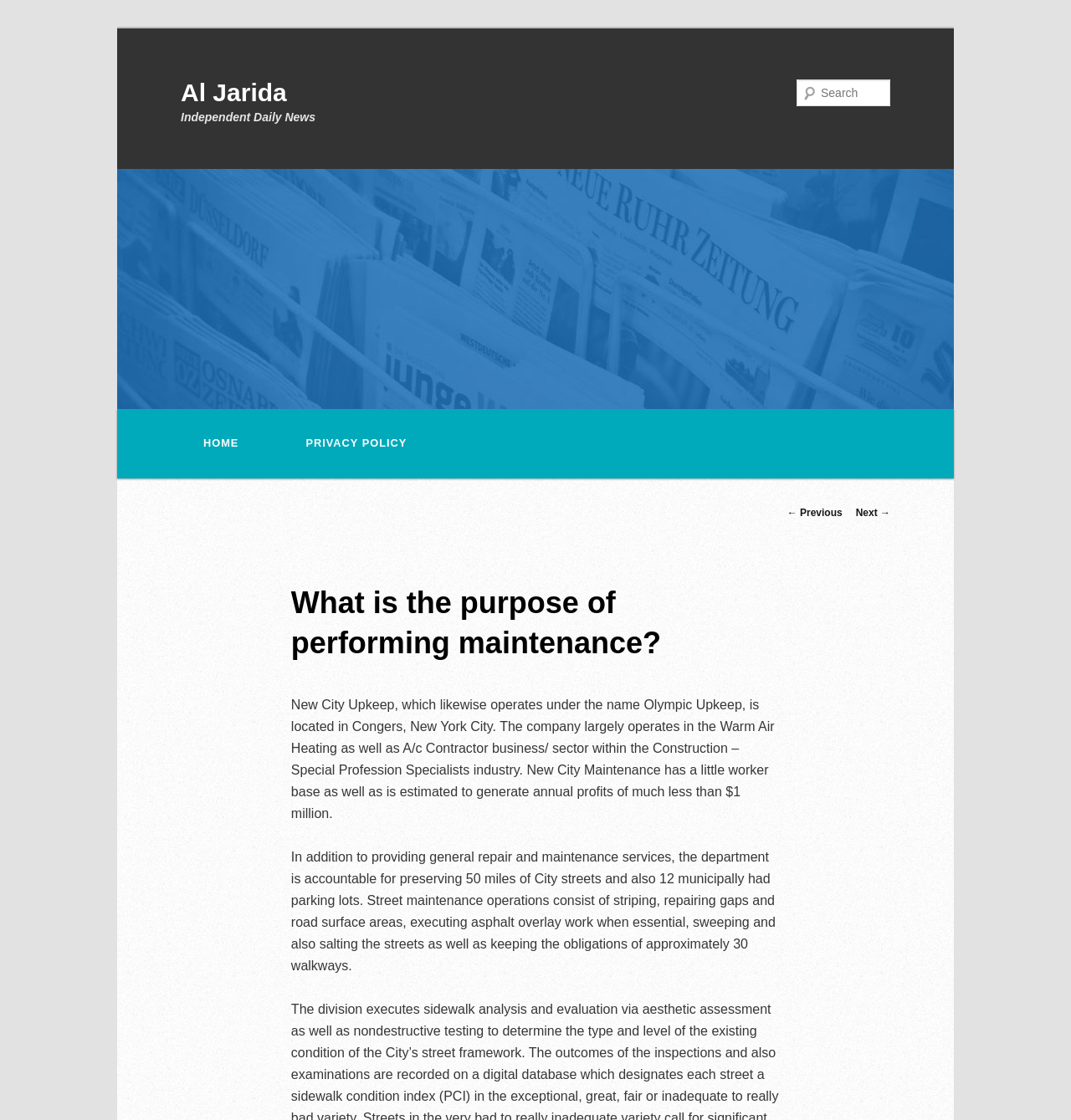What is the estimated annual revenue of New City Maintenance?
Based on the screenshot, answer the question with a single word or phrase.

less than $1 million